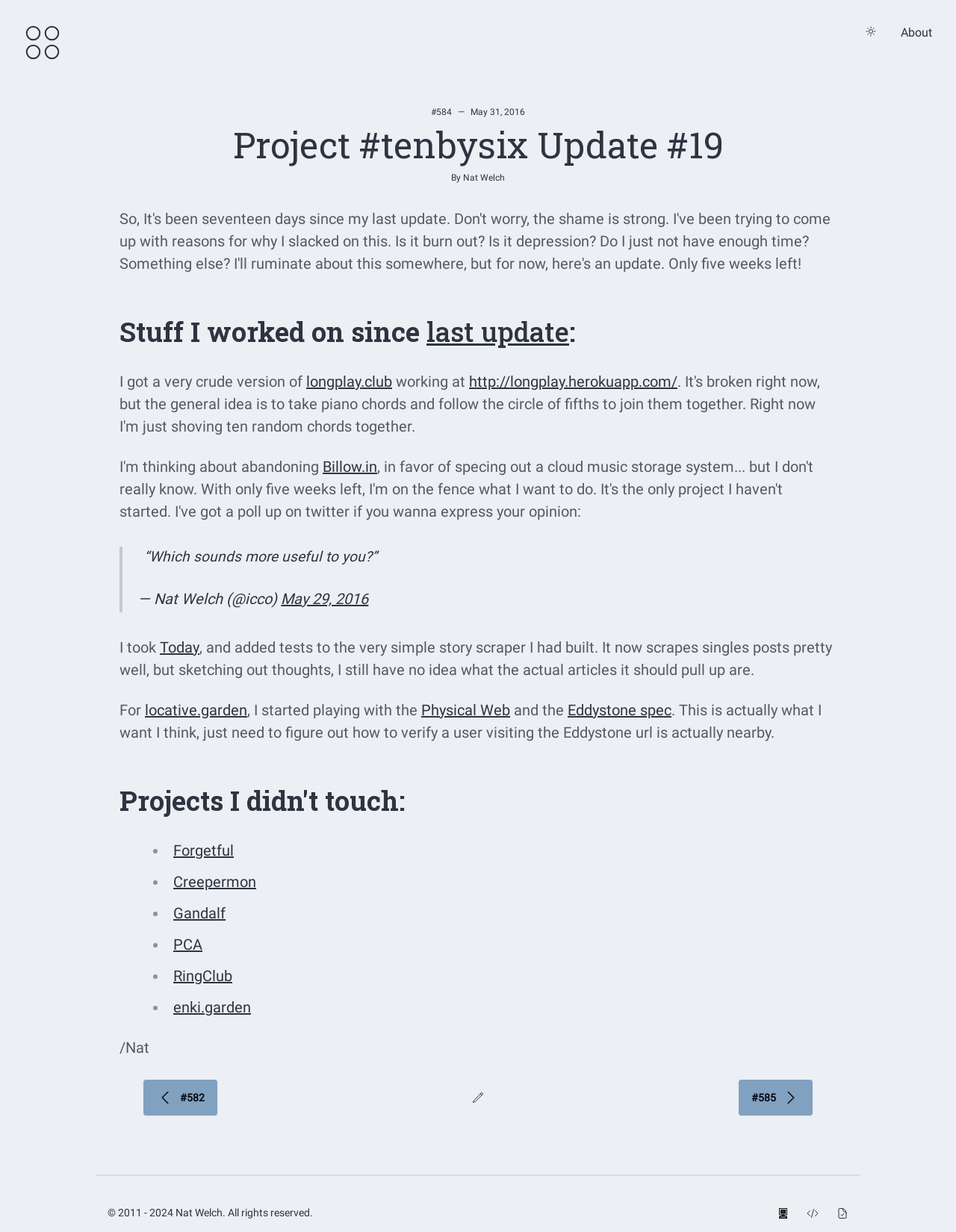Identify the bounding box coordinates for the UI element described as follows: "title="Edit this post on Github"". Ensure the coordinates are four float numbers between 0 and 1, formatted as [left, top, right, bottom].

[0.48, 0.876, 0.52, 0.905]